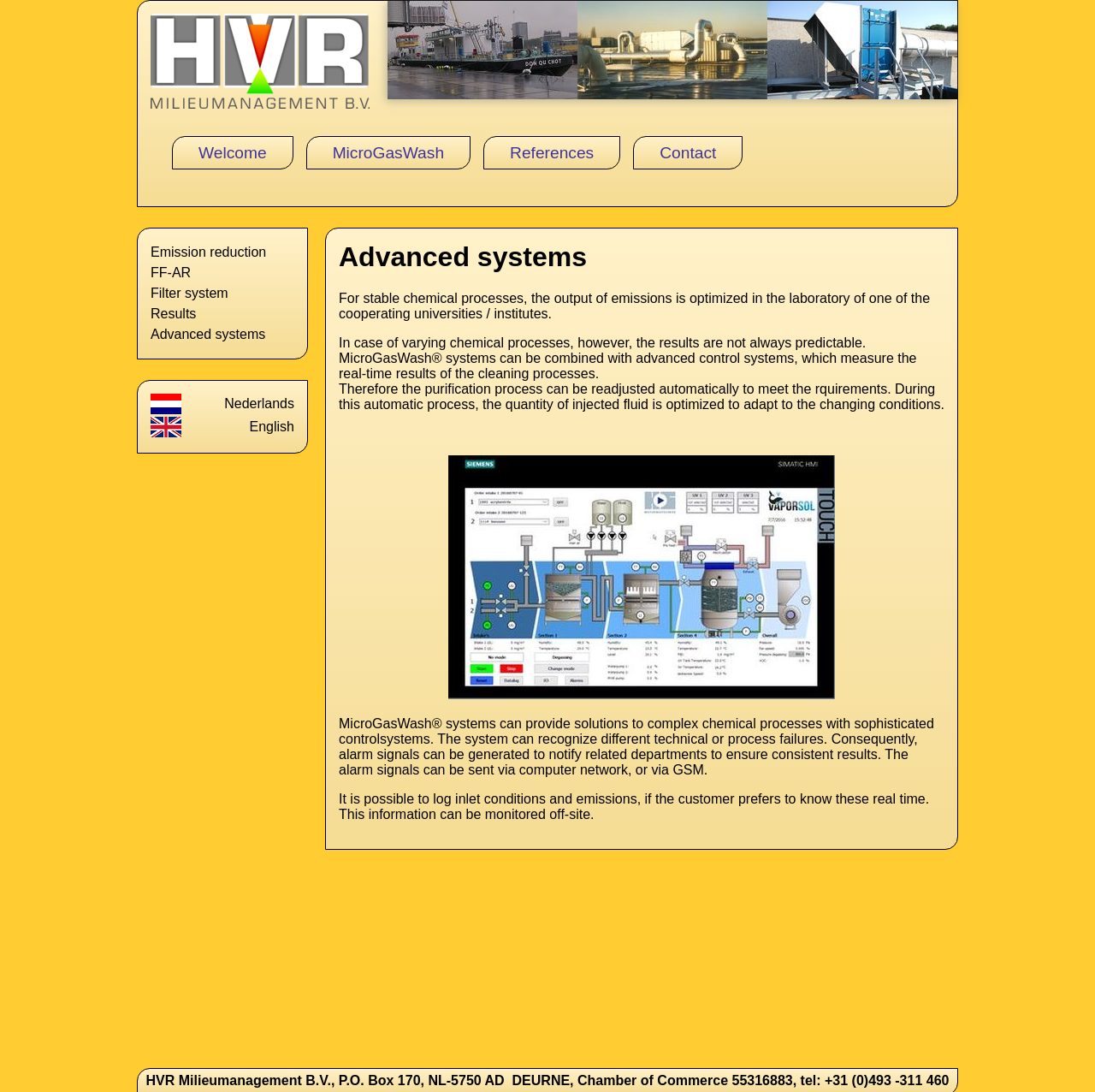Please locate the bounding box coordinates of the element's region that needs to be clicked to follow the instruction: "Read more about Emission reduction". The bounding box coordinates should be provided as four float numbers between 0 and 1, i.e., [left, top, right, bottom].

[0.138, 0.222, 0.28, 0.241]